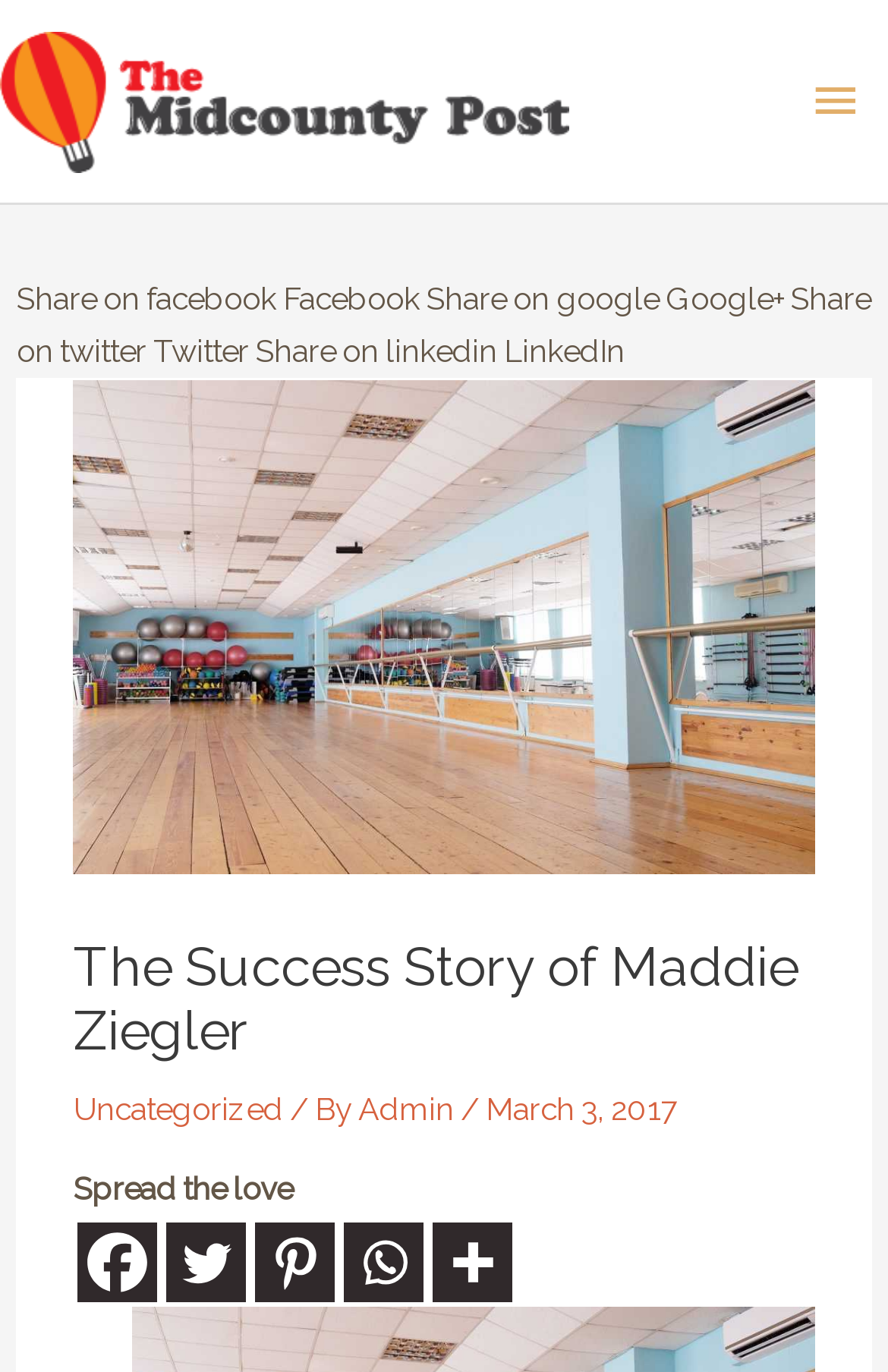Find the bounding box of the element with the following description: "TAP TO CALL". The coordinates must be four float numbers between 0 and 1, formatted as [left, top, right, bottom].

None